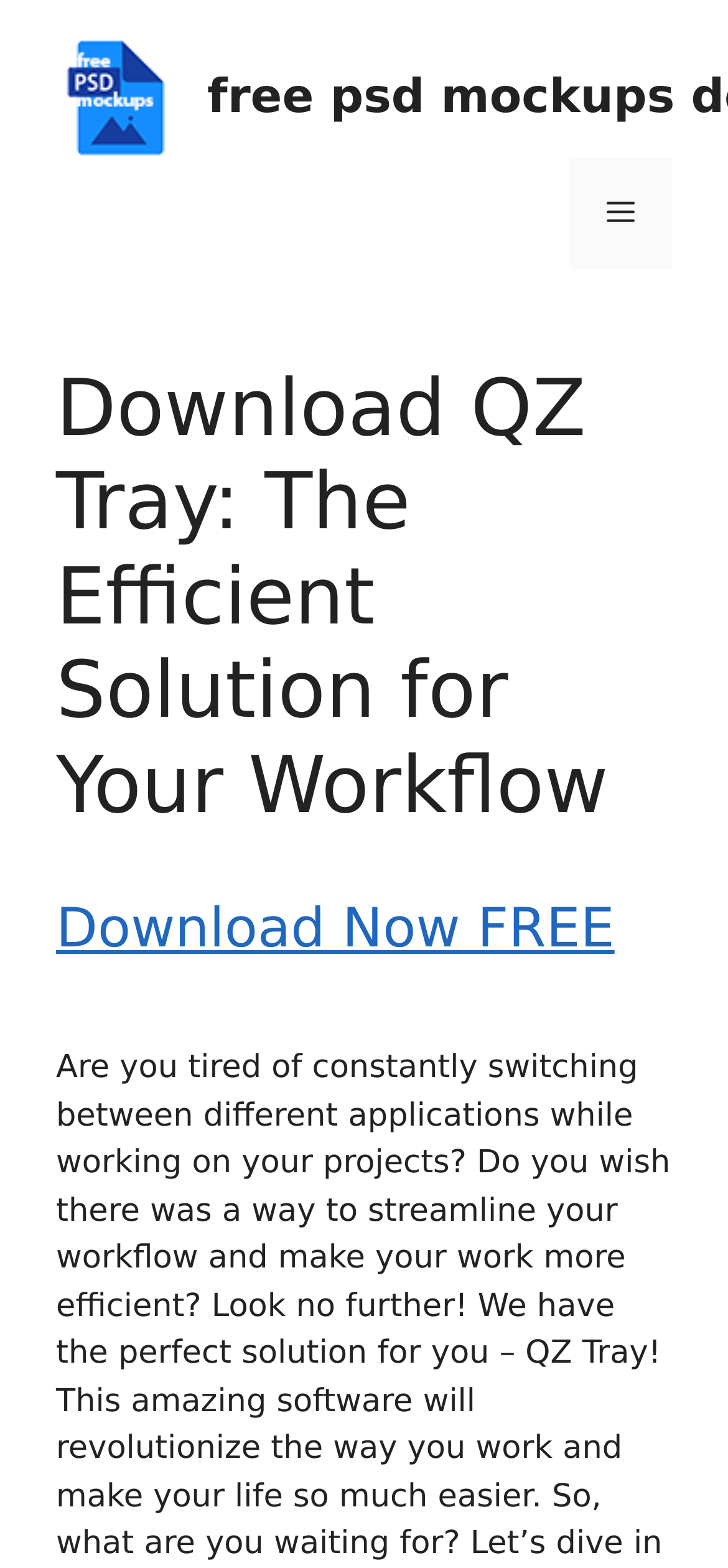Using the provided element description: "Download Now FREE", identify the bounding box coordinates. The coordinates should be four floats between 0 and 1 in the order [left, top, right, bottom].

[0.077, 0.571, 0.844, 0.612]